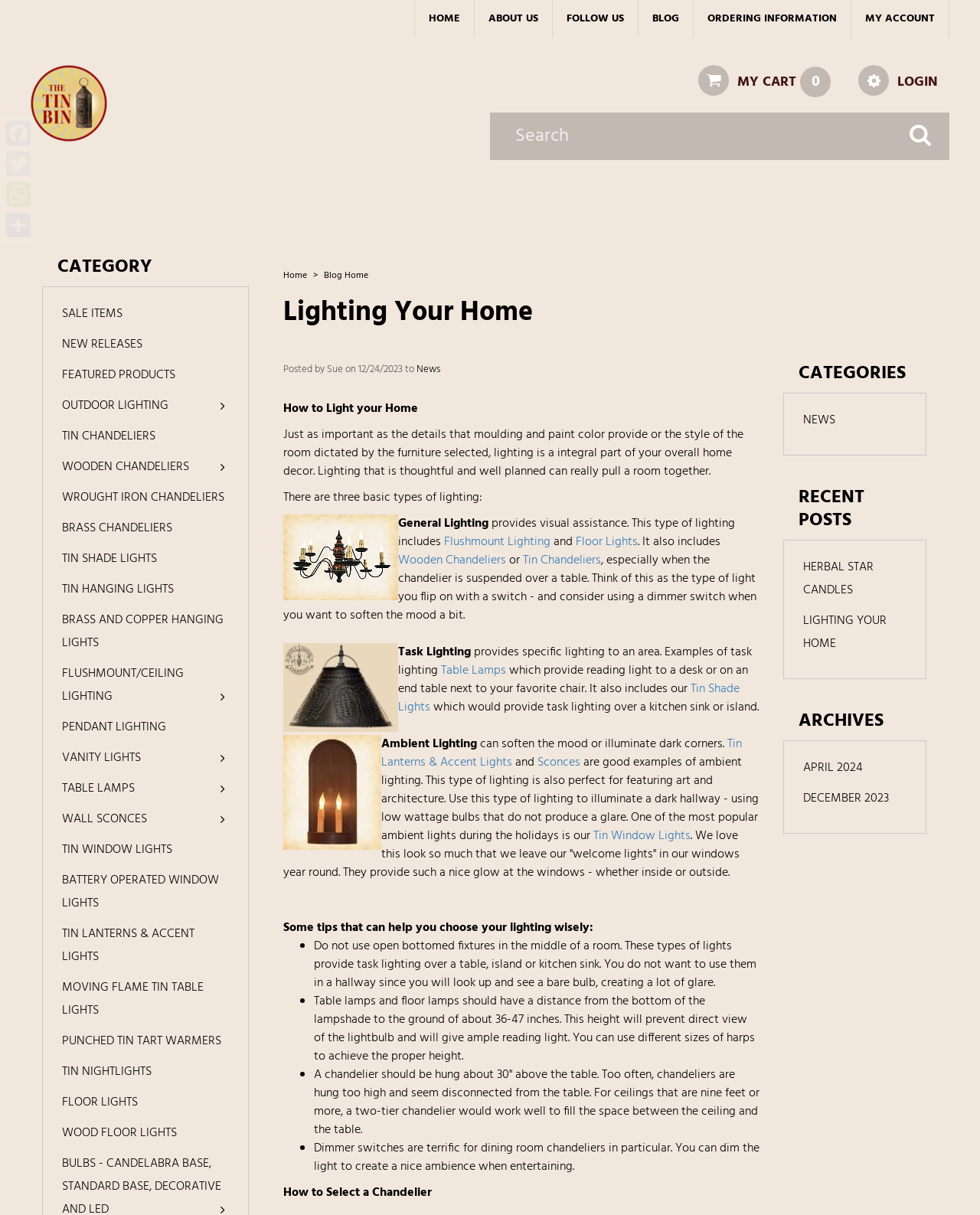Please identify the bounding box coordinates of the area I need to click to accomplish the following instruction: "login".

[0.872, 0.054, 0.961, 0.079]